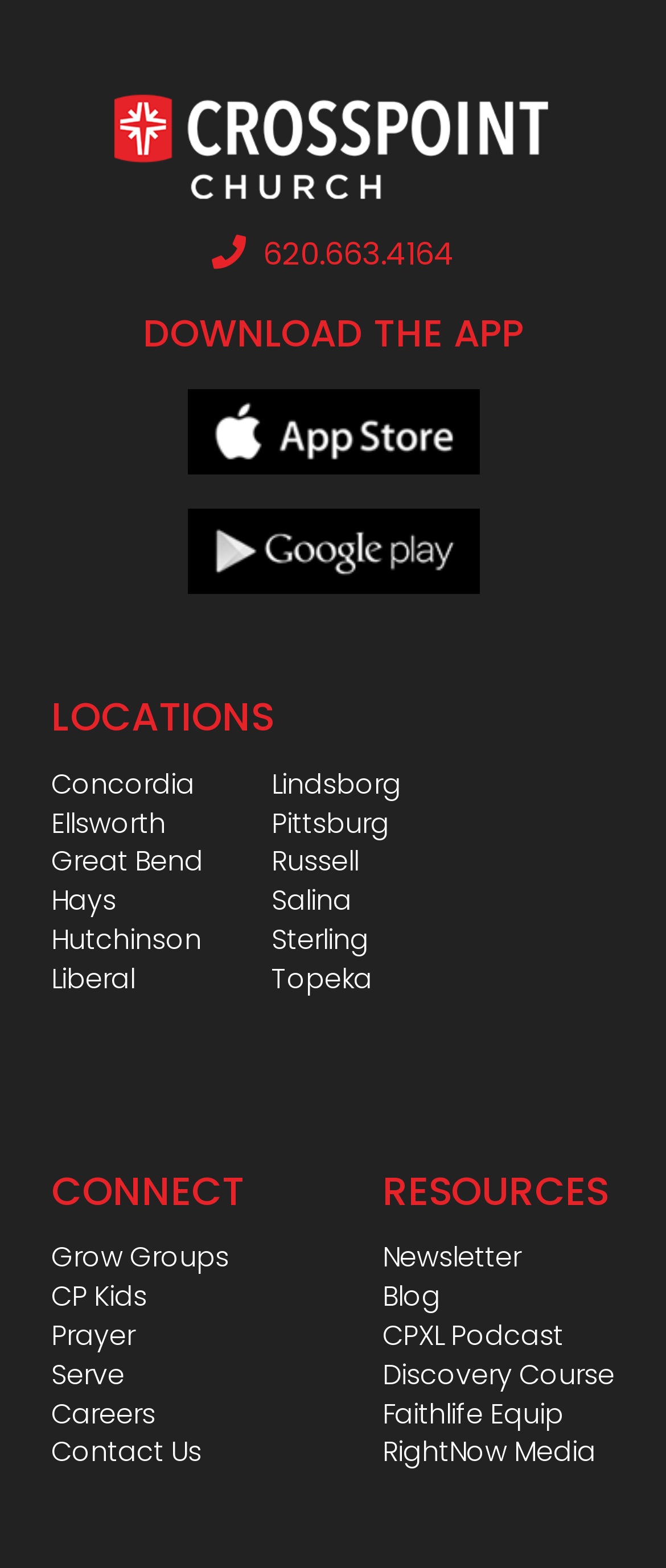Determine the bounding box coordinates of the clickable element necessary to fulfill the instruction: "View locations in Concordia". Provide the coordinates as four float numbers within the 0 to 1 range, i.e., [left, top, right, bottom].

[0.077, 0.488, 0.305, 0.513]